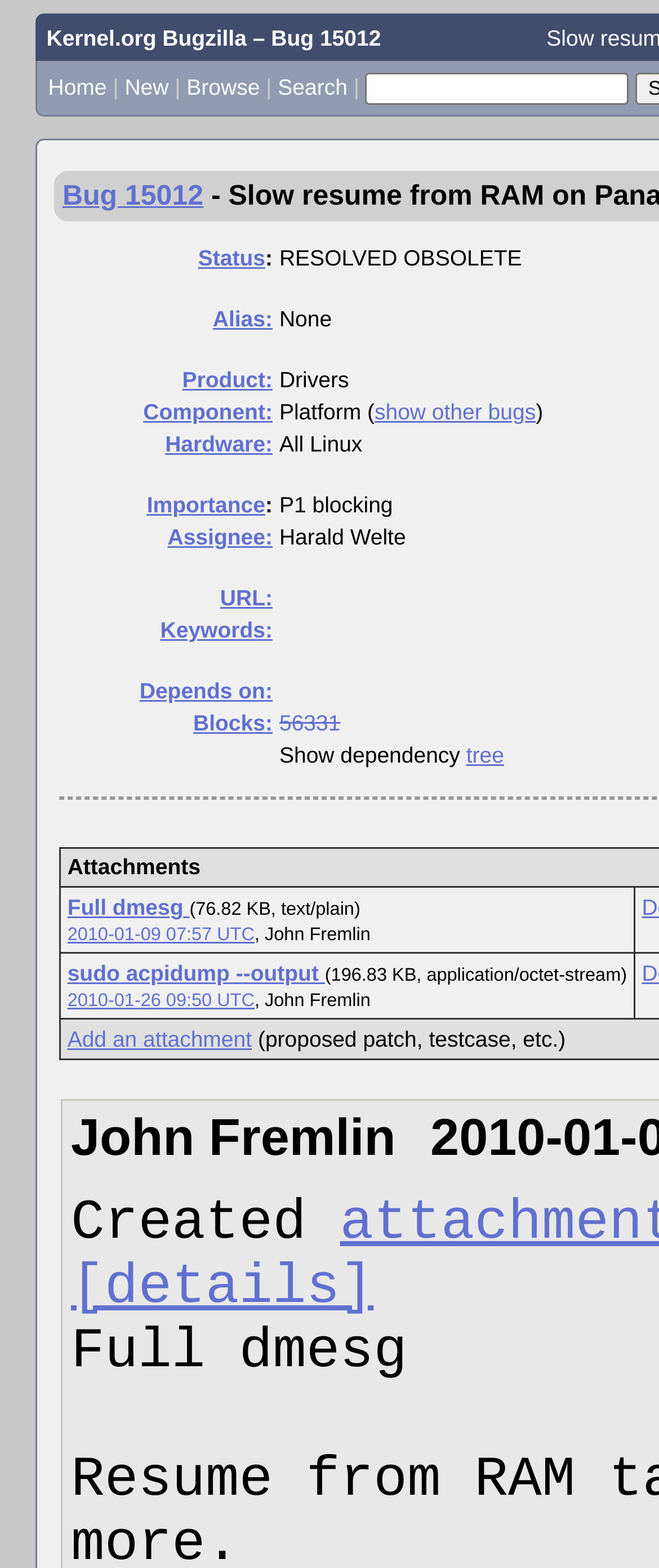Determine the bounding box coordinates of the clickable element to complete this instruction: "Go to the home page". Provide the coordinates in the format of four float numbers between 0 and 1, [left, top, right, bottom].

[0.073, 0.047, 0.162, 0.063]